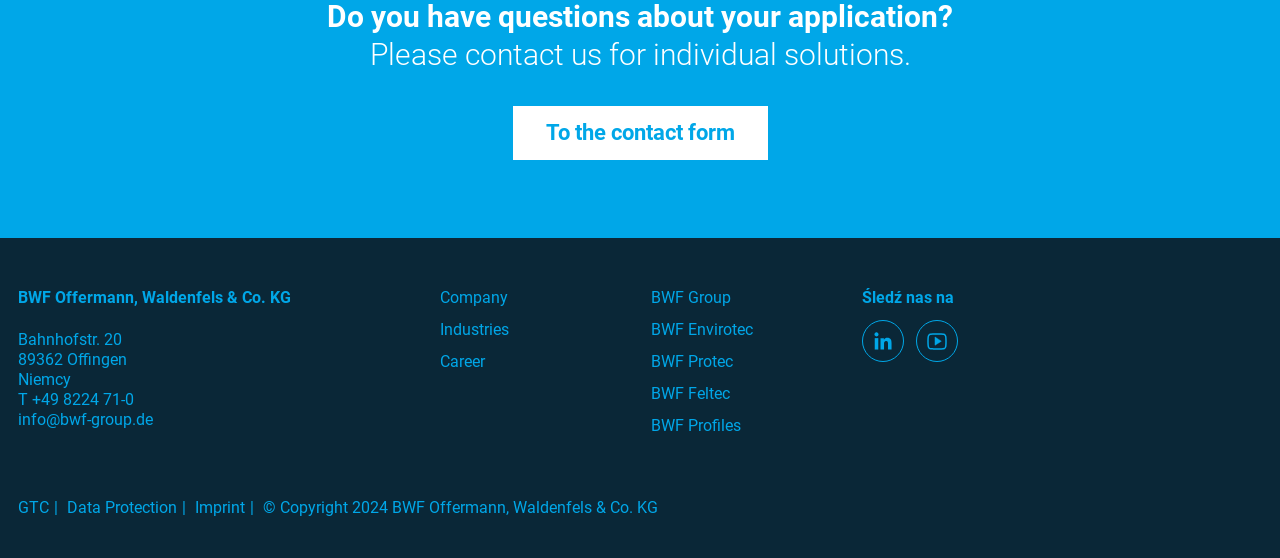Kindly determine the bounding box coordinates of the area that needs to be clicked to fulfill this instruction: "Call the company".

[0.025, 0.698, 0.105, 0.734]